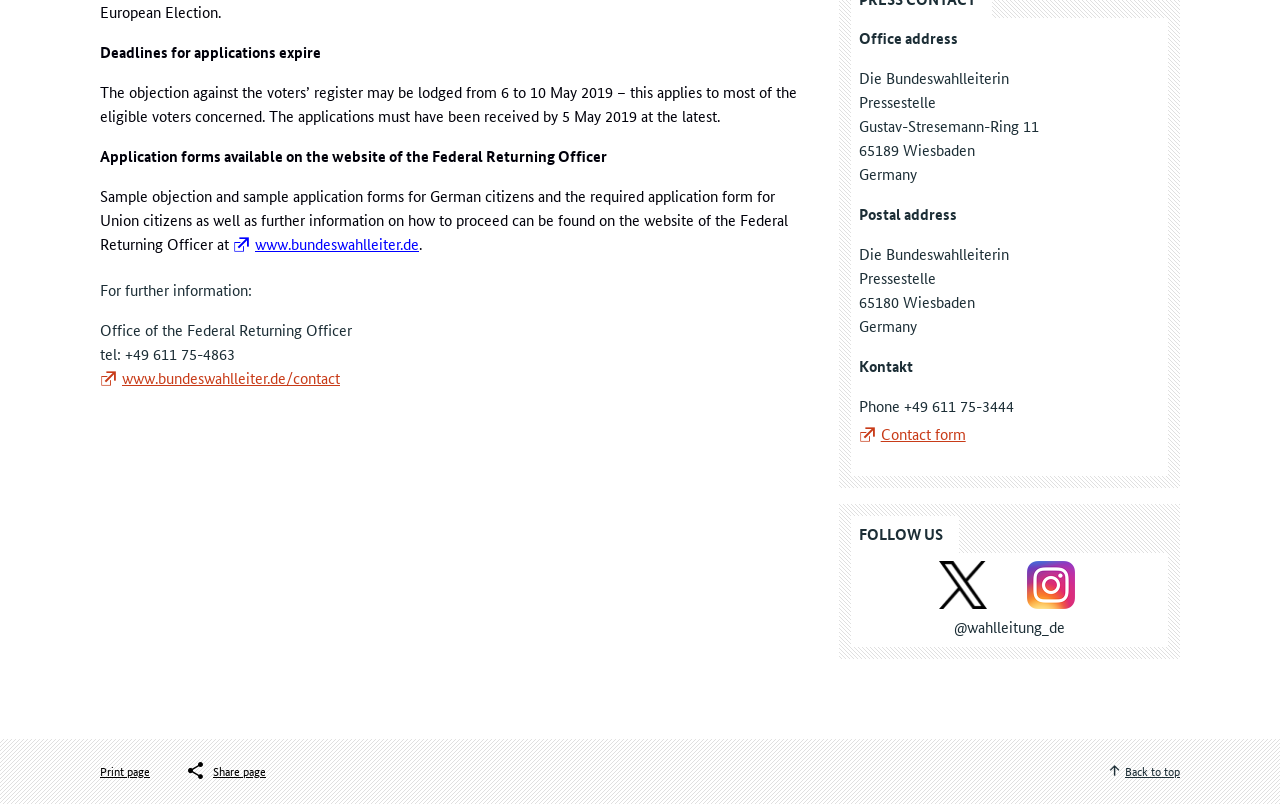Based on the element description: "Back to top", identify the bounding box coordinates for this UI element. The coordinates must be four float numbers between 0 and 1, listed as [left, top, right, bottom].

[0.866, 0.947, 0.922, 0.97]